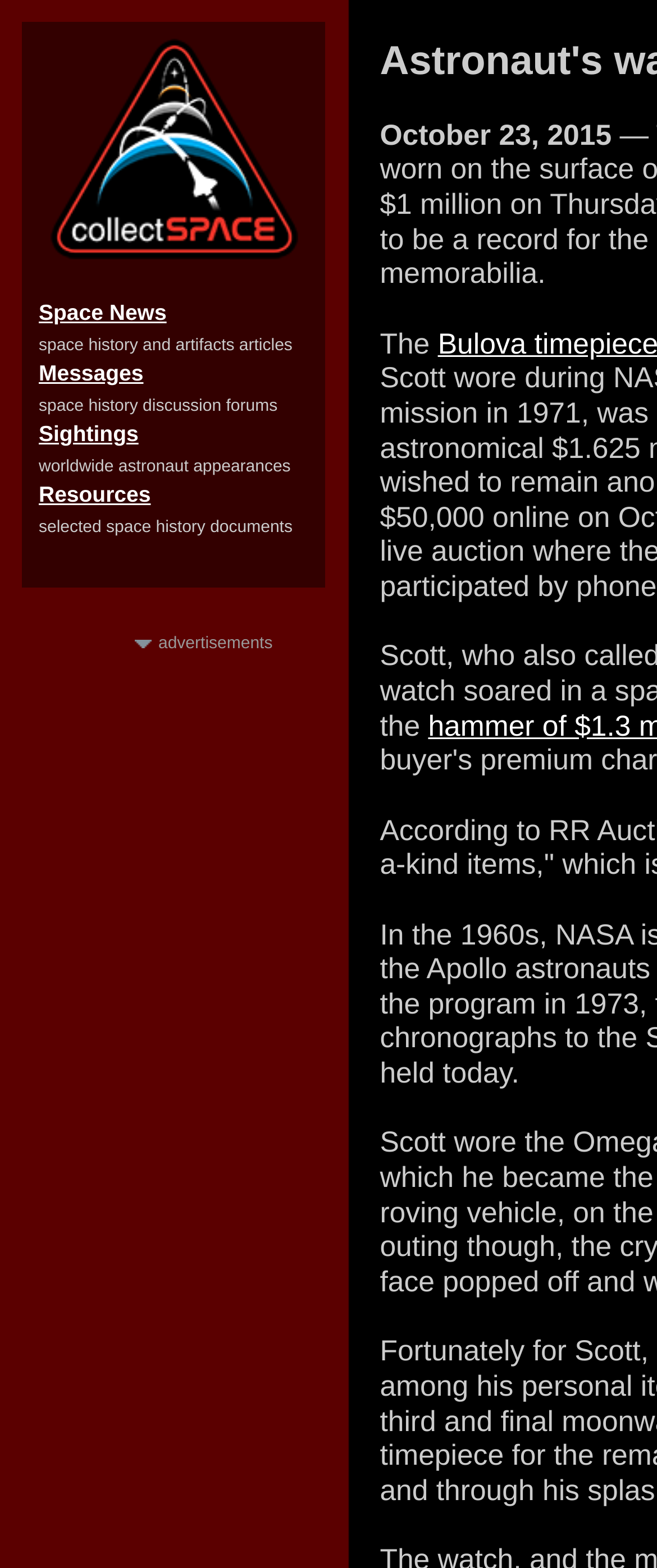What is the focus of the discussion forums?
Using the visual information, answer the question in a single word or phrase.

Space history